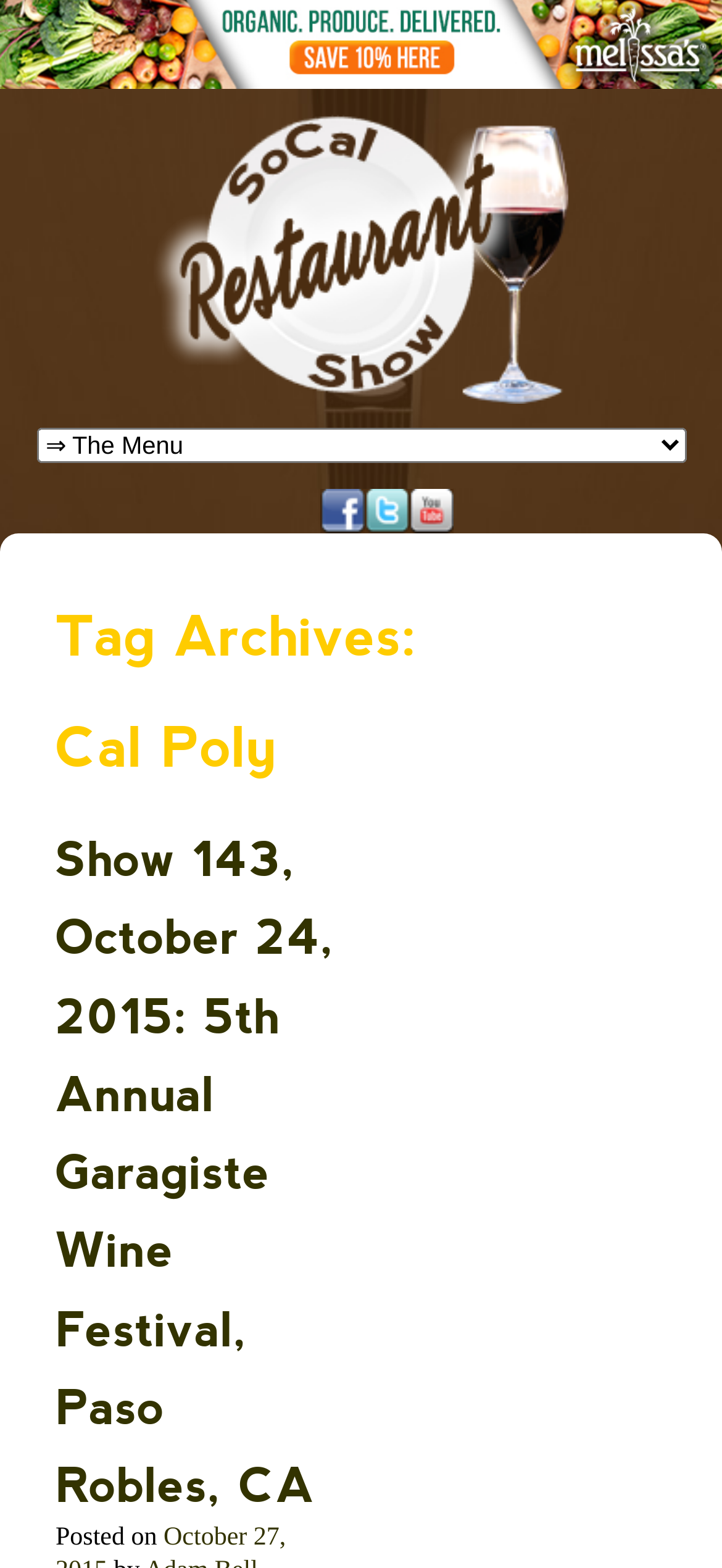How many menu options are there?
Using the image as a reference, deliver a detailed and thorough answer to the question.

I looked at the links with text 'Skip to primary content', 'Skip to secondary content', and the combobox with no text, which are all part of the main menu.